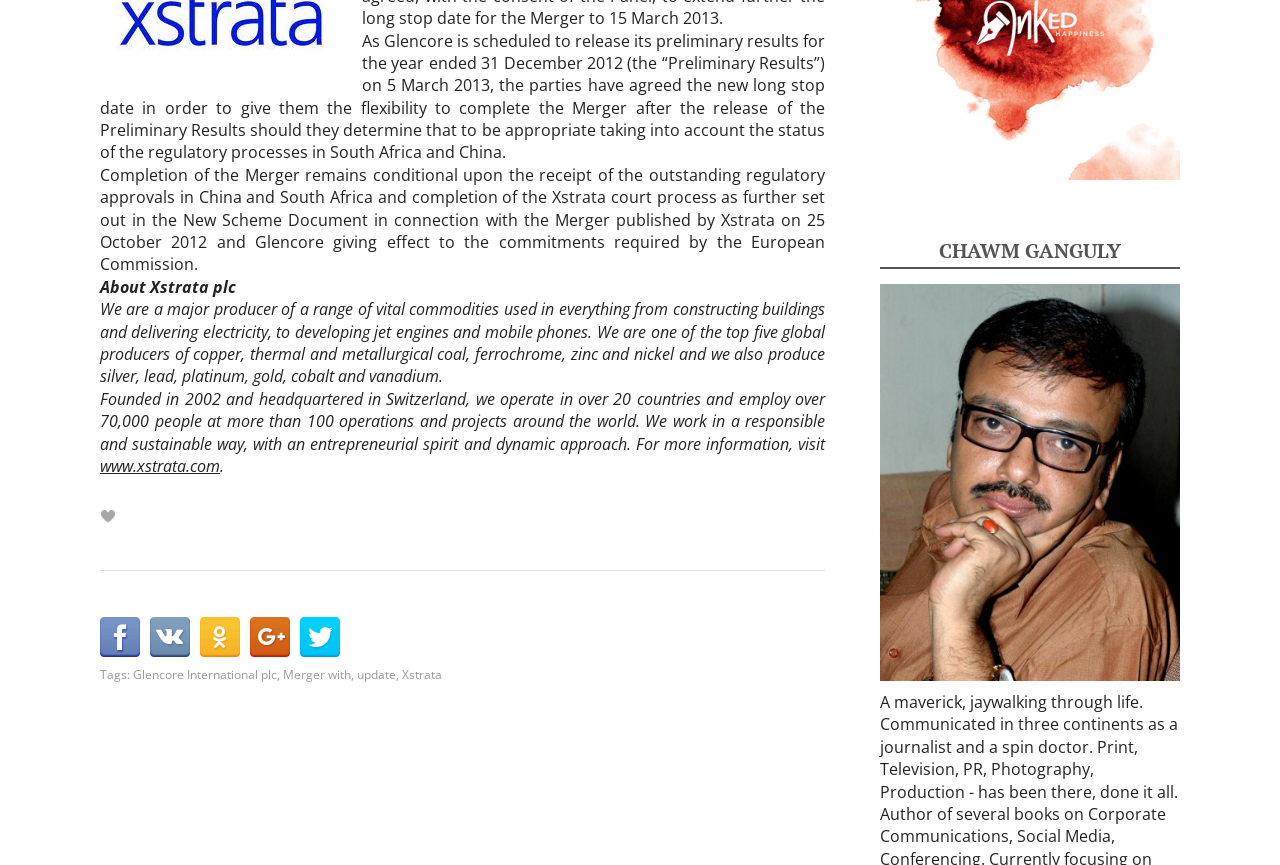From the element description Merger with, predict the bounding box coordinates of the UI element. The coordinates must be specified in the format (top-left x, top-left y, bottom-right x, bottom-right y) and should be within the 0 to 1 range.

[0.221, 0.77, 0.274, 0.789]